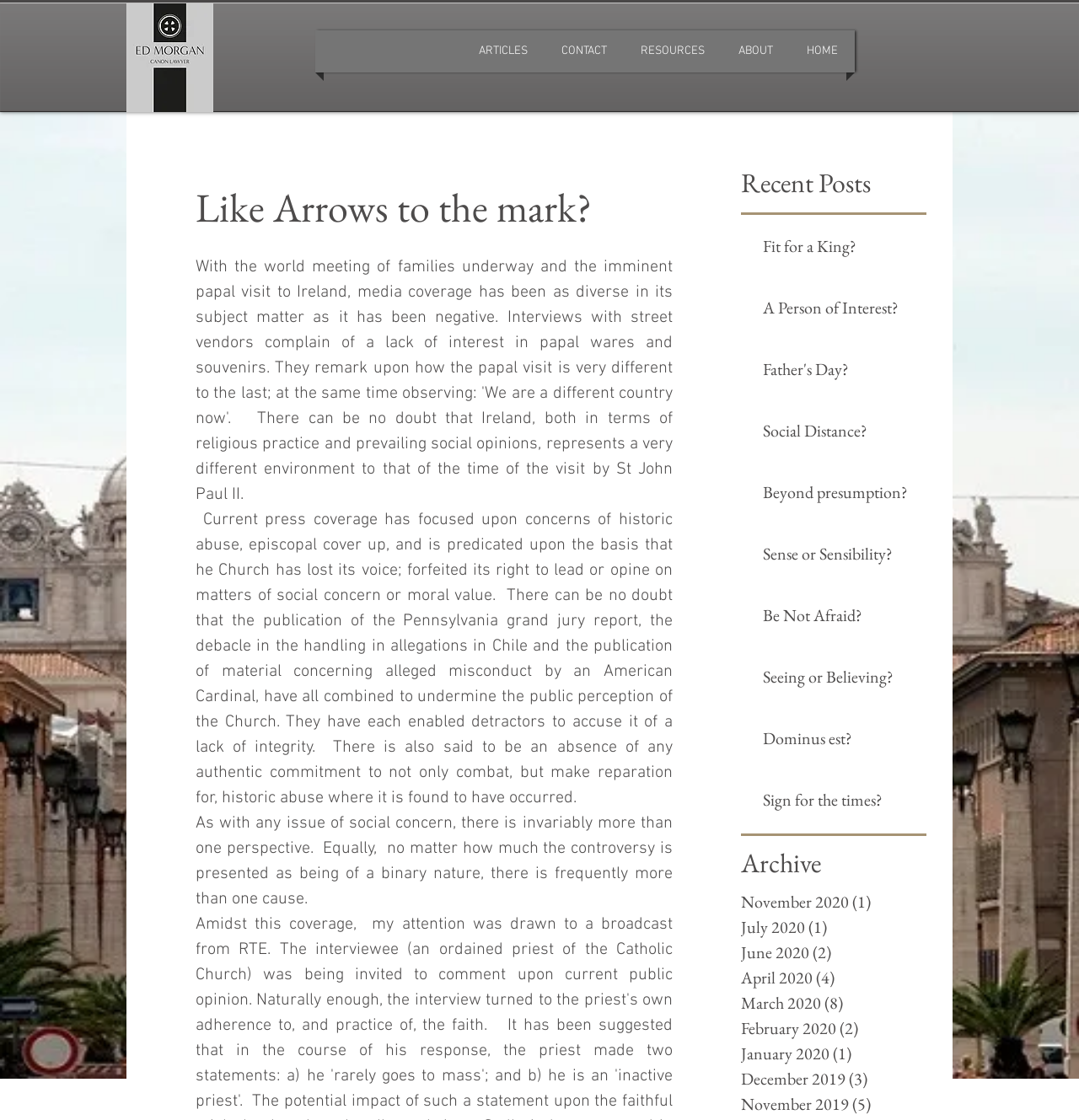Please answer the following question using a single word or phrase: 
What is the name of the first link in the navigation menu?

HOME